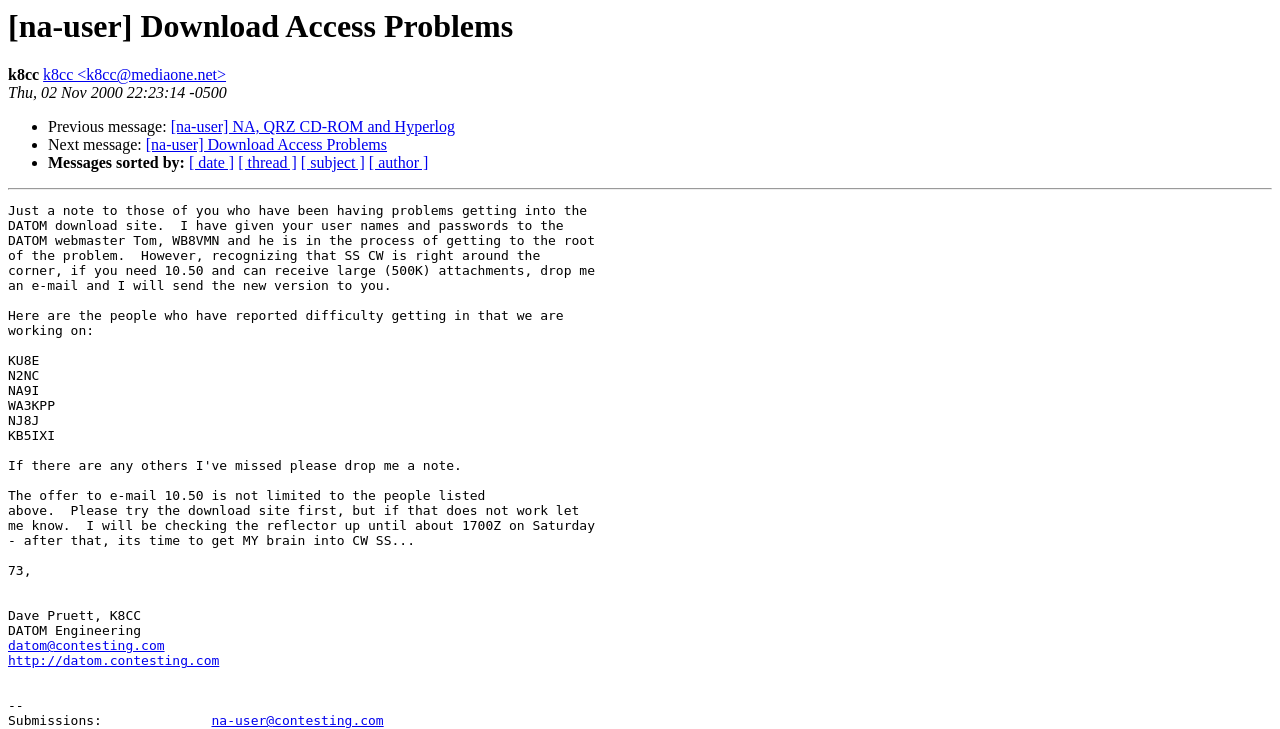Using a single word or phrase, answer the following question: 
What is the link to the previous message?

[na-user] NA, QRZ CD-ROM and Hyperlog